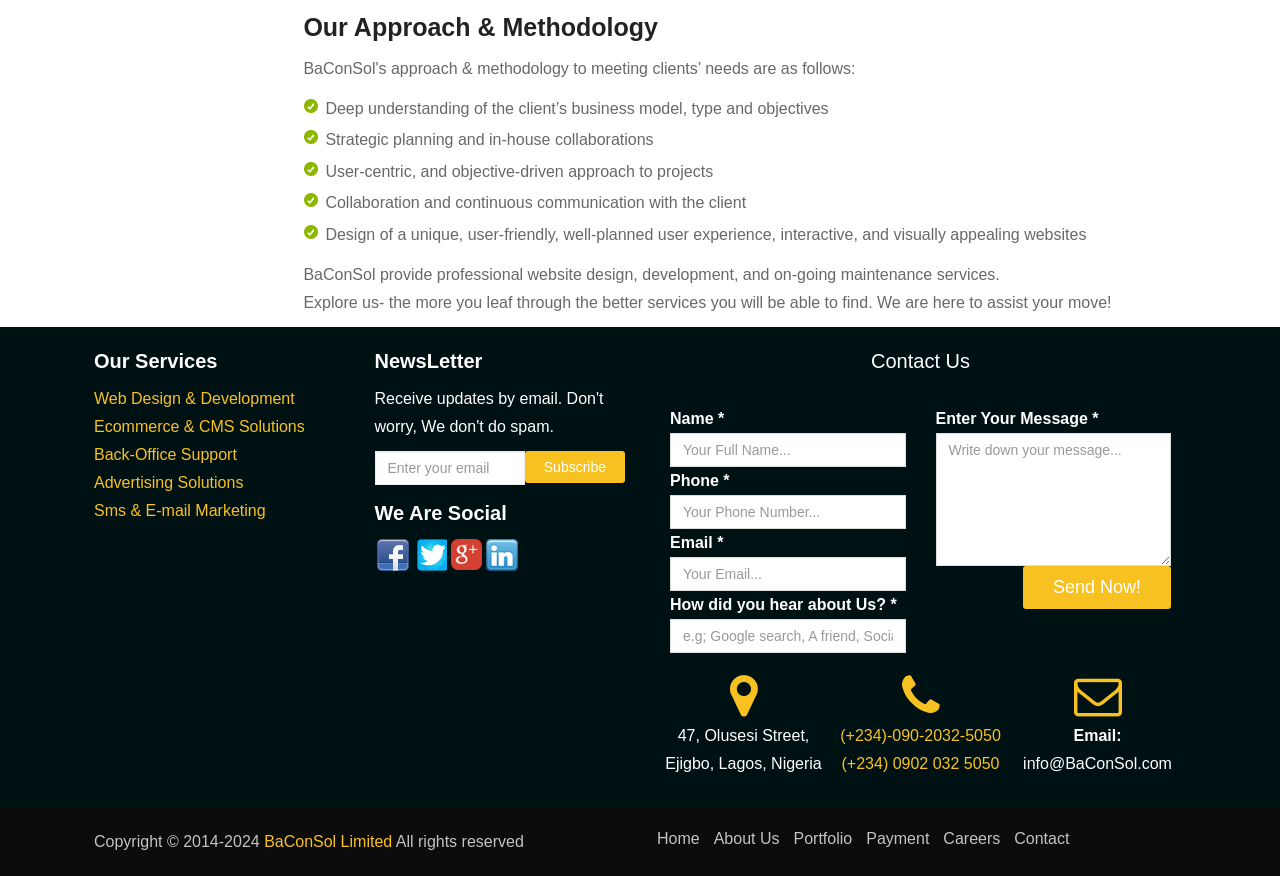Can I subscribe to BaConSol's newsletter?
Please describe in detail the information shown in the image to answer the question.

Yes, I can subscribe to BaConSol's newsletter by entering my email address in the provided textbox and clicking the 'Subscribe' button. This option is available under the 'NewsLetter' section.